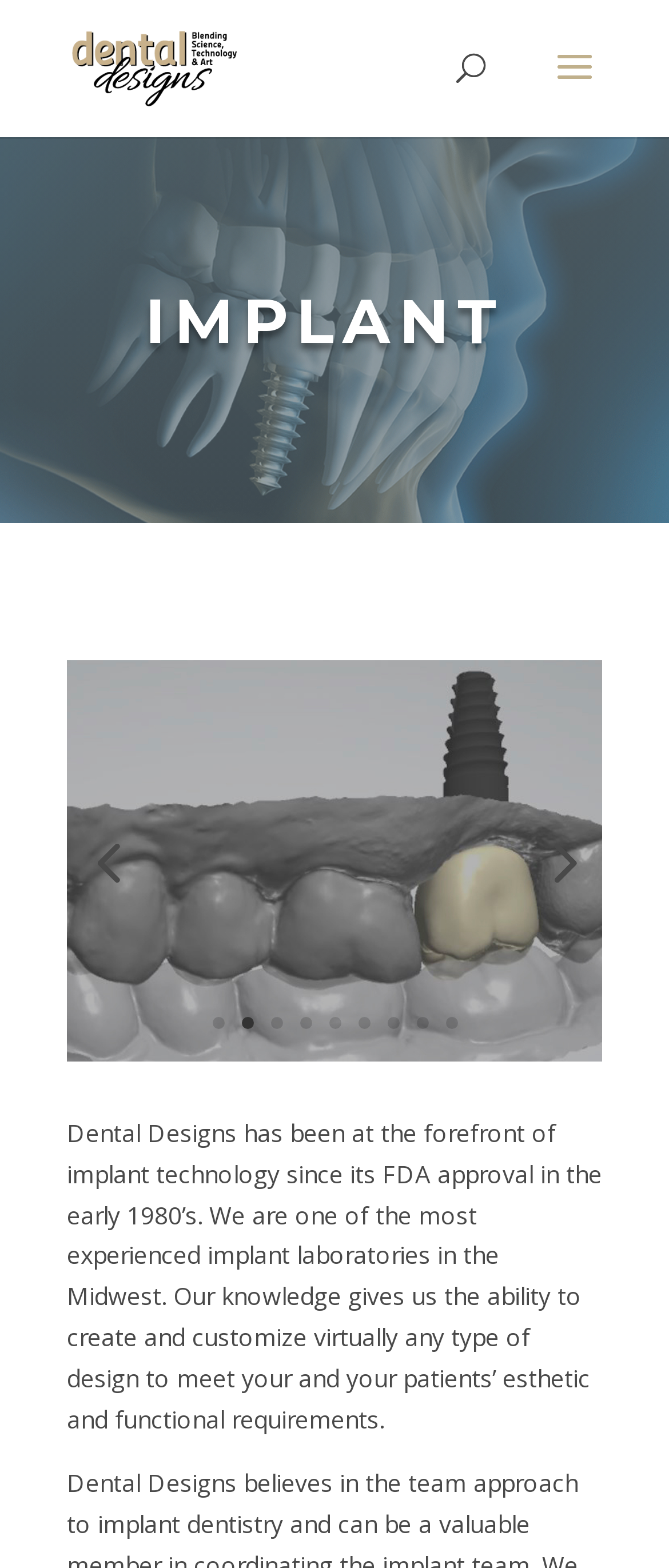Identify the coordinates of the bounding box for the element that must be clicked to accomplish the instruction: "search for something".

[0.5, 0.0, 0.9, 0.001]